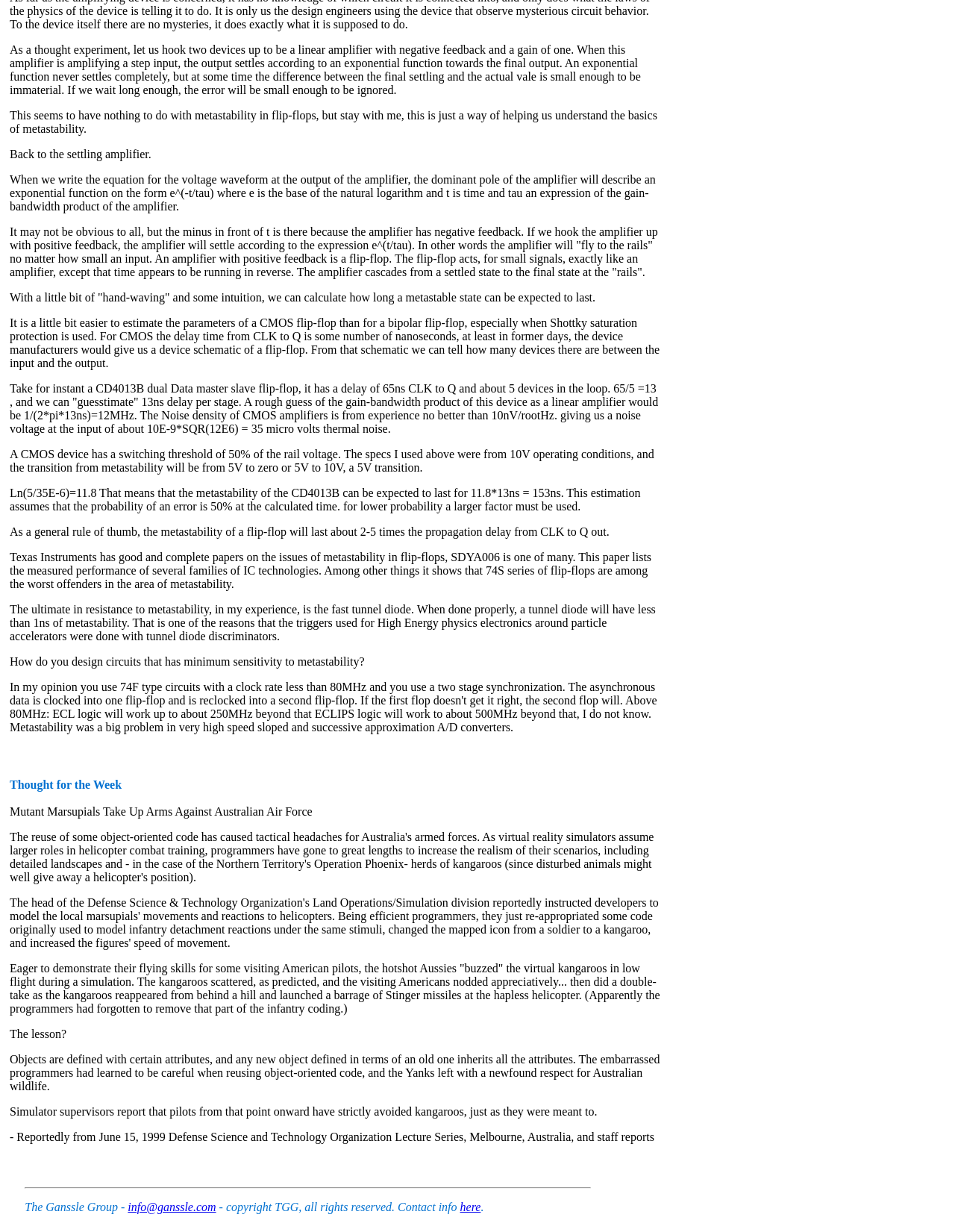Please answer the following question using a single word or phrase: 
What is the topic of the first paragraph?

Metastability in flip-flops